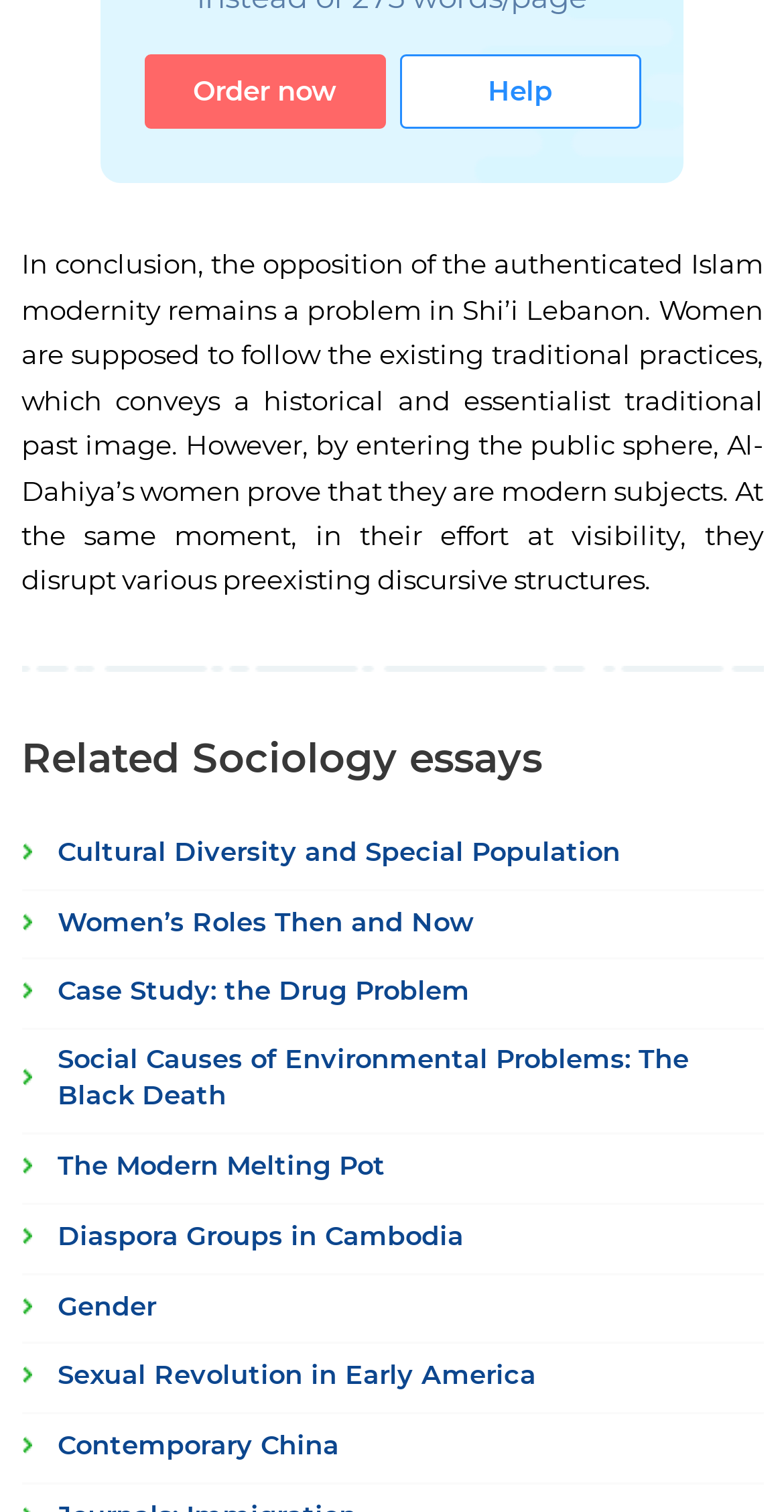Can you determine the bounding box coordinates of the area that needs to be clicked to fulfill the following instruction: "Explore the 'Related Sociology essays'"?

[0.027, 0.487, 0.973, 0.52]